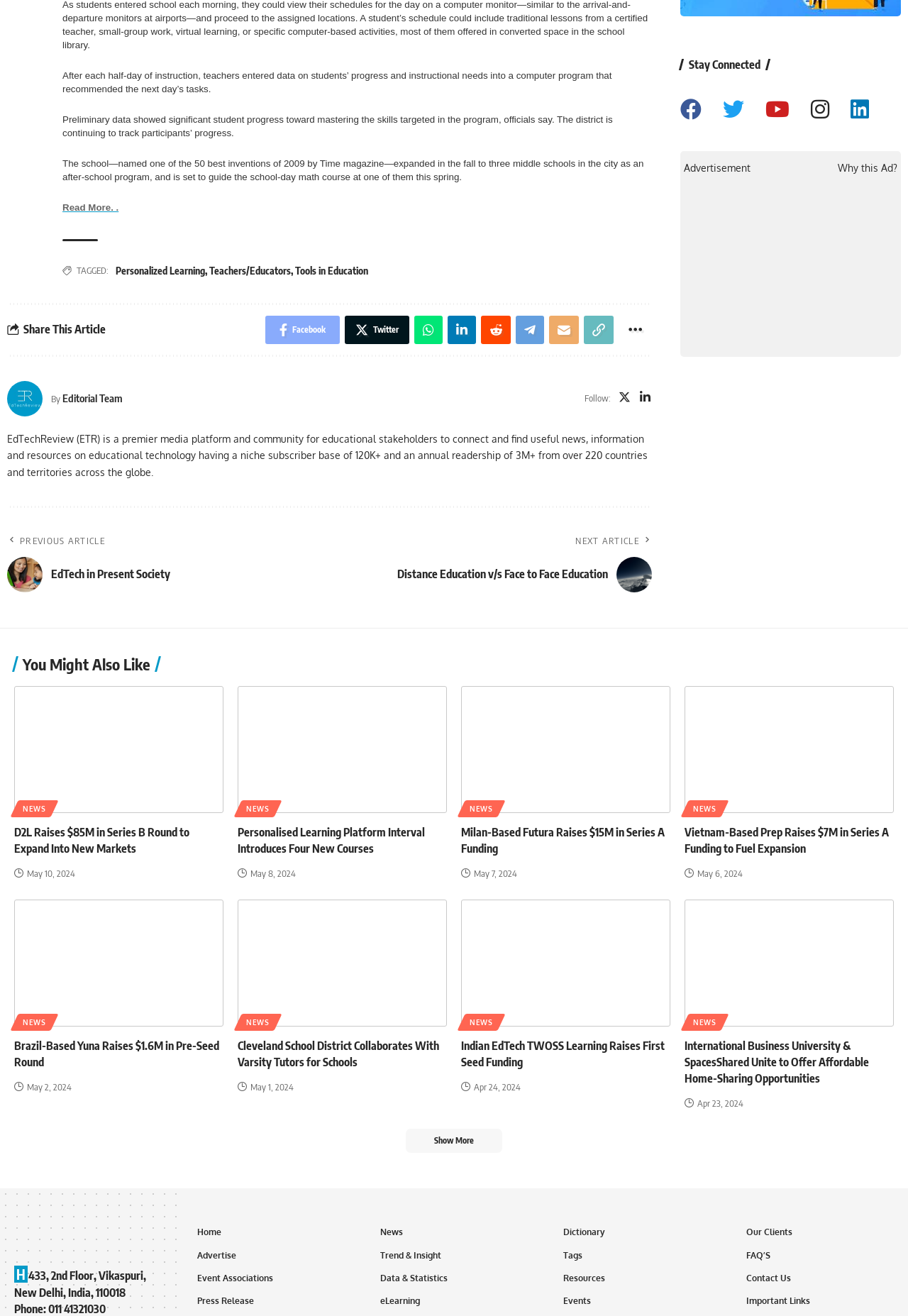Using the details from the image, please elaborate on the following question: How many 'You Might Also Like' articles are there?

To find the number of 'You Might Also Like' articles, we need to look for links with headings or text indicating related articles. We can see a section with the heading 'You Might Also Like' followed by several links to articles. Counting these links, we find a total of 5 'You Might Also Like' articles.